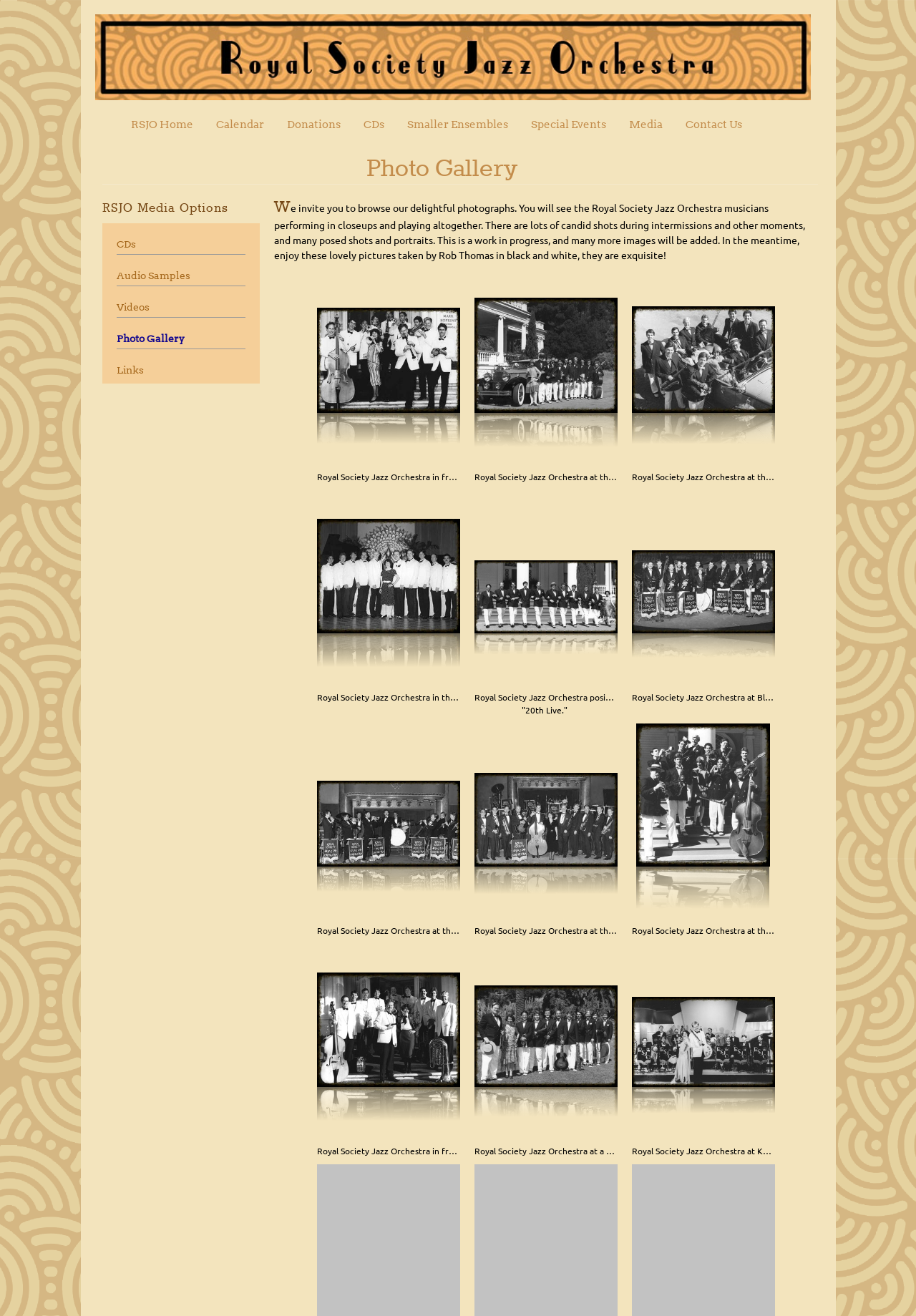What is the name of the event where the Royal Society Jazz Orchestra performed?
Provide a detailed answer to the question, using the image to inform your response.

I found the answer by looking at the caption of one of the images which mentions the event 'Gatsby Summer Afternoon at Dunsmuir House in Oakland'.